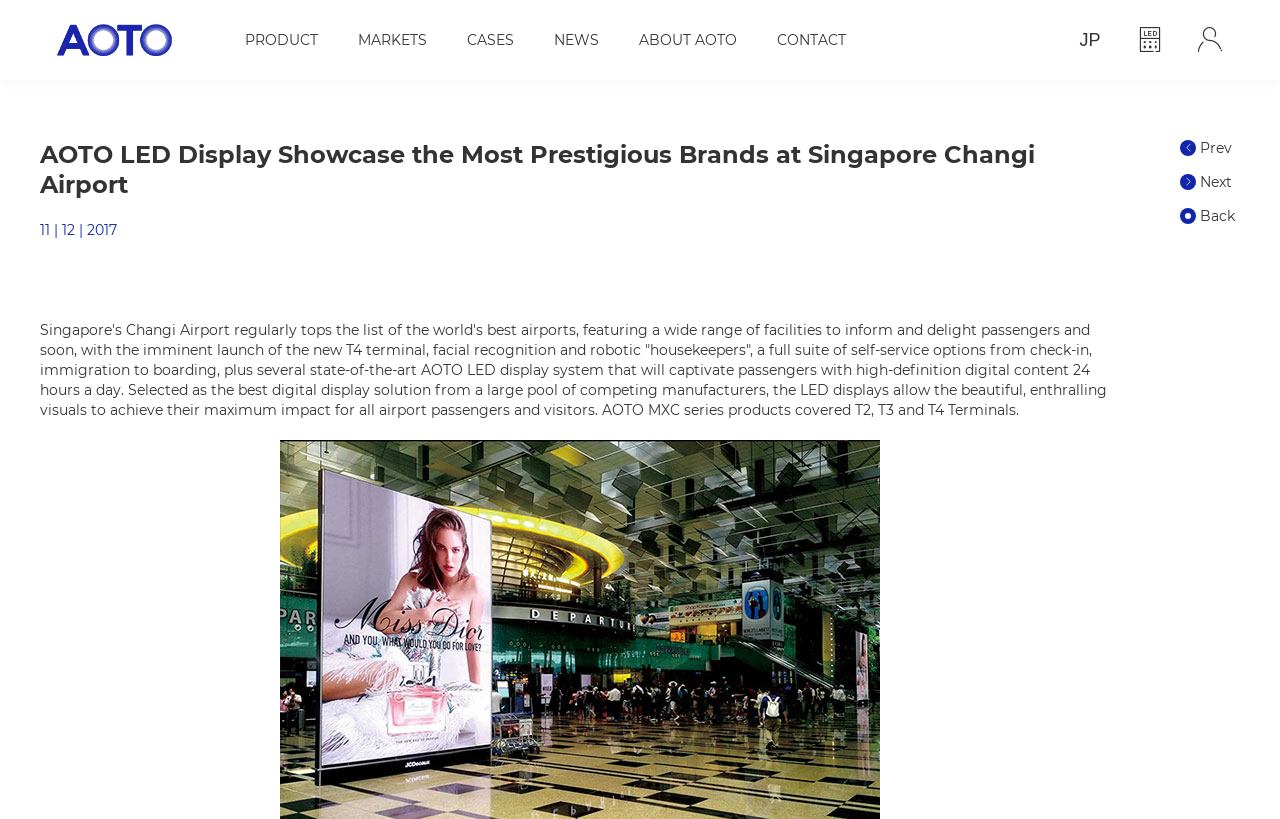Identify the bounding box coordinates necessary to click and complete the given instruction: "Go to PRODUCT page".

[0.191, 0.012, 0.248, 0.085]